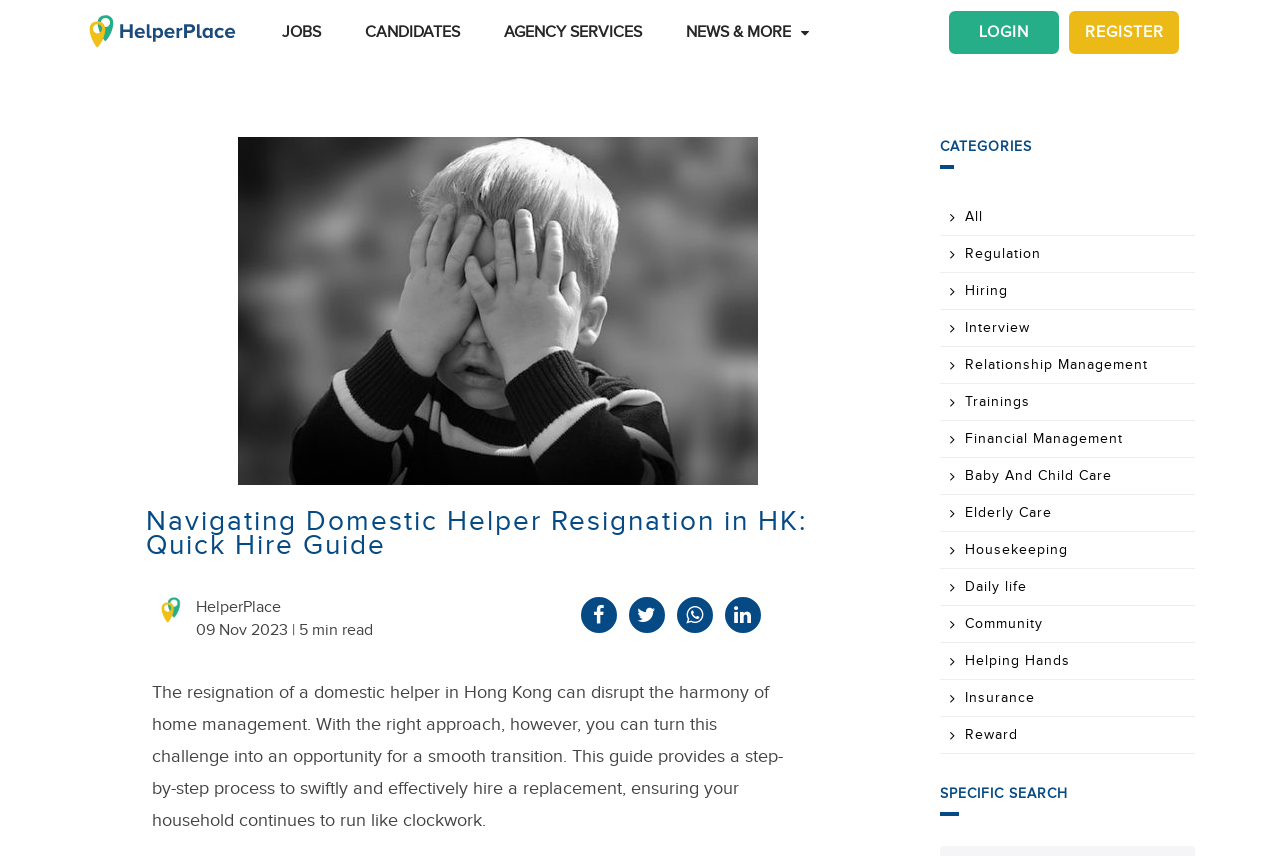Kindly provide the bounding box coordinates of the section you need to click on to fulfill the given instruction: "Read Nuccio Loreti's biography".

None